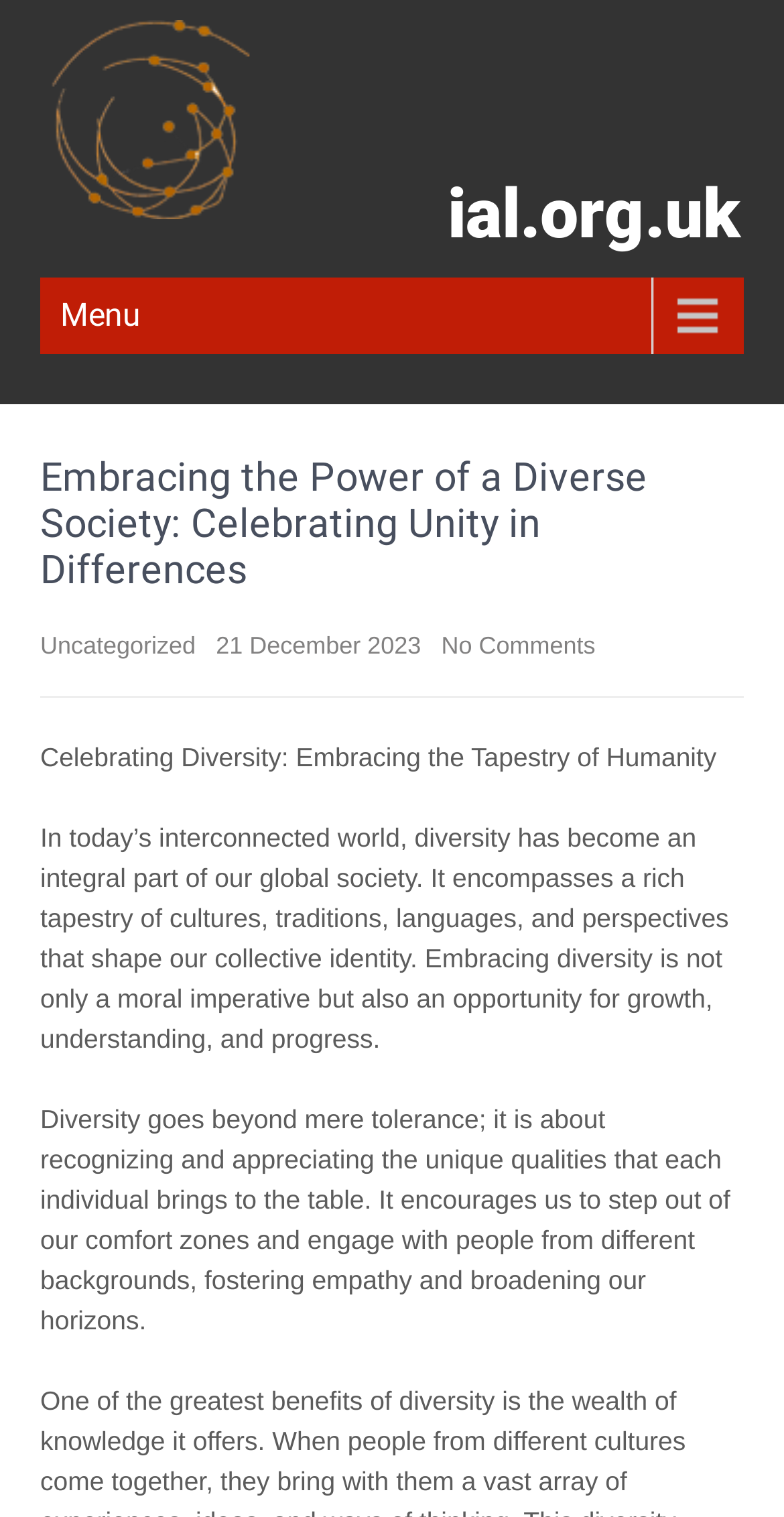How many paragraphs are in the article?
Please interpret the details in the image and answer the question thoroughly.

I counted the number of paragraphs in the article by looking at the StaticText elements that contain the article content and found three separate paragraphs.